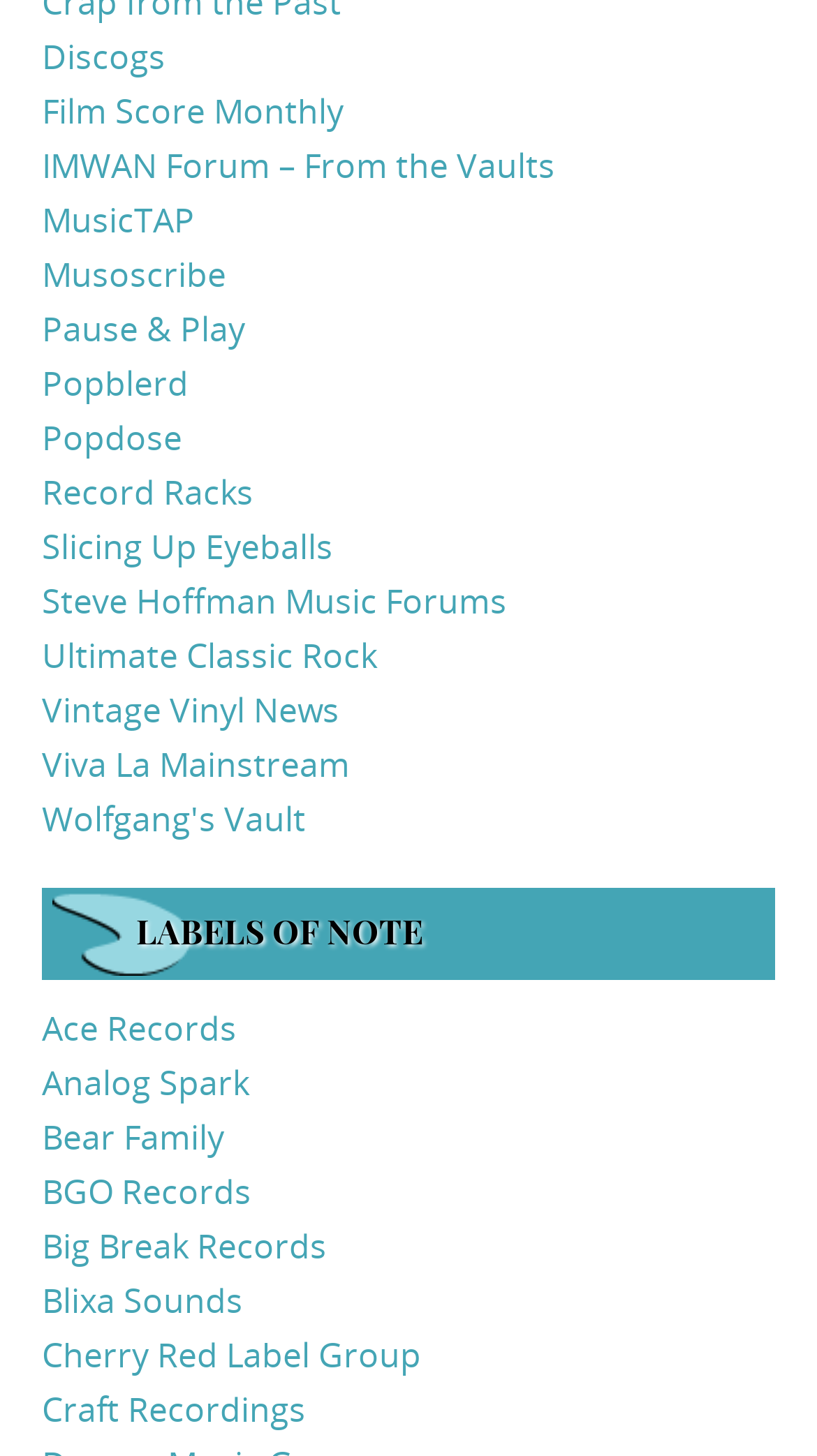What is the second link under the 'LABELS OF NOTE' heading?
Please analyze the image and answer the question with as much detail as possible.

The second link under the 'LABELS OF NOTE' heading is 'Analog Spark' which is located at [0.051, 0.727, 0.305, 0.759].